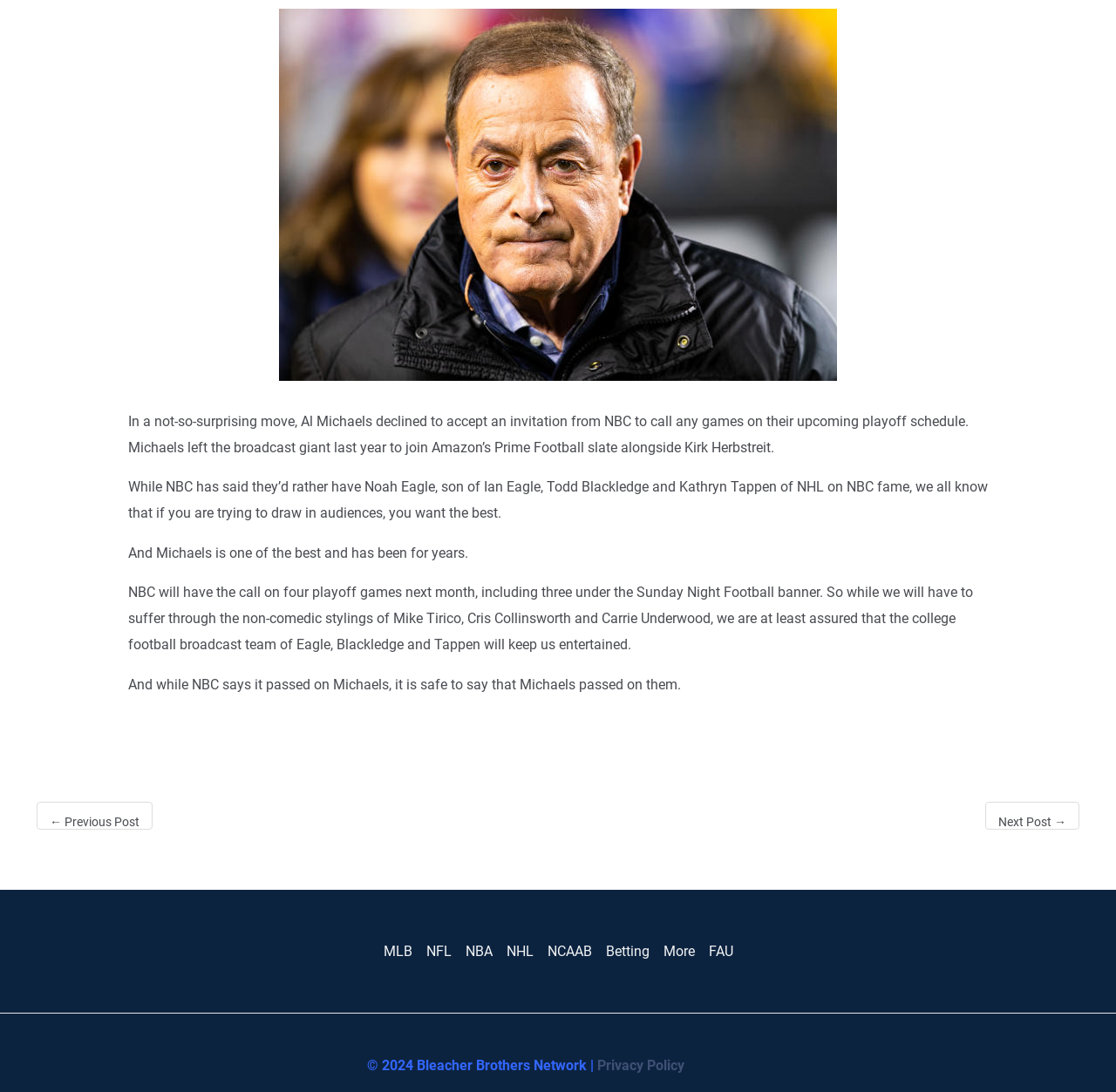Using the webpage screenshot, locate the HTML element that fits the following description and provide its bounding box: "← Previous Post".

[0.033, 0.734, 0.137, 0.76]